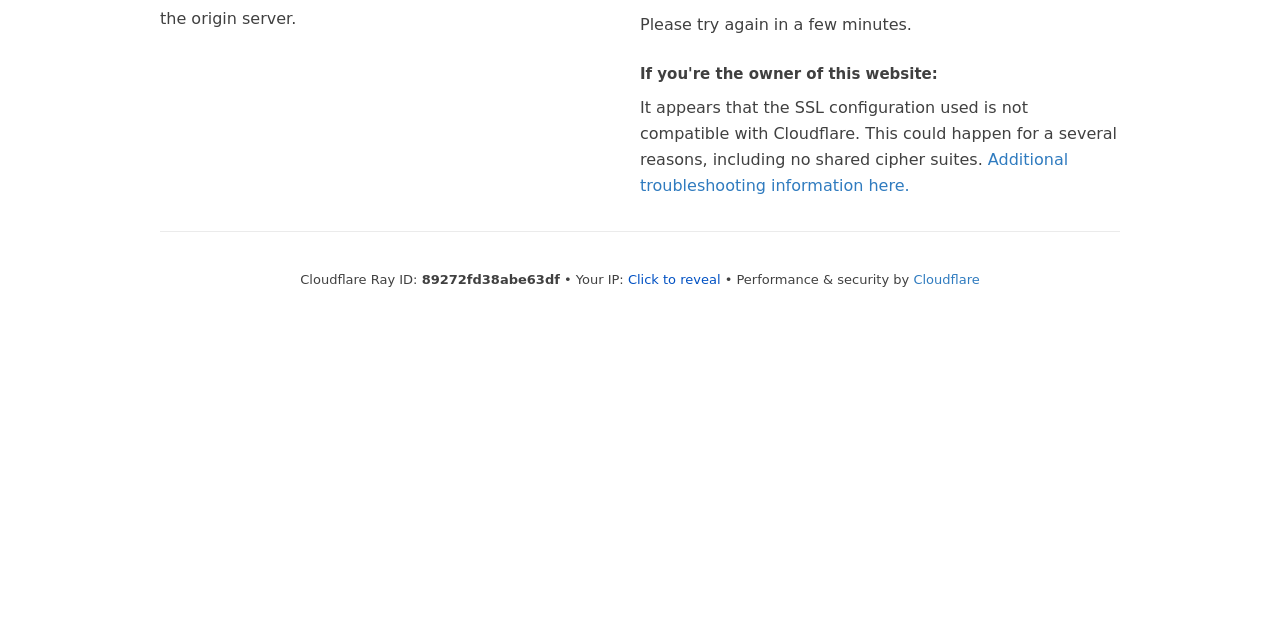Provide the bounding box coordinates of the HTML element described by the text: "Click to reveal". The coordinates should be in the format [left, top, right, bottom] with values between 0 and 1.

[0.491, 0.424, 0.563, 0.448]